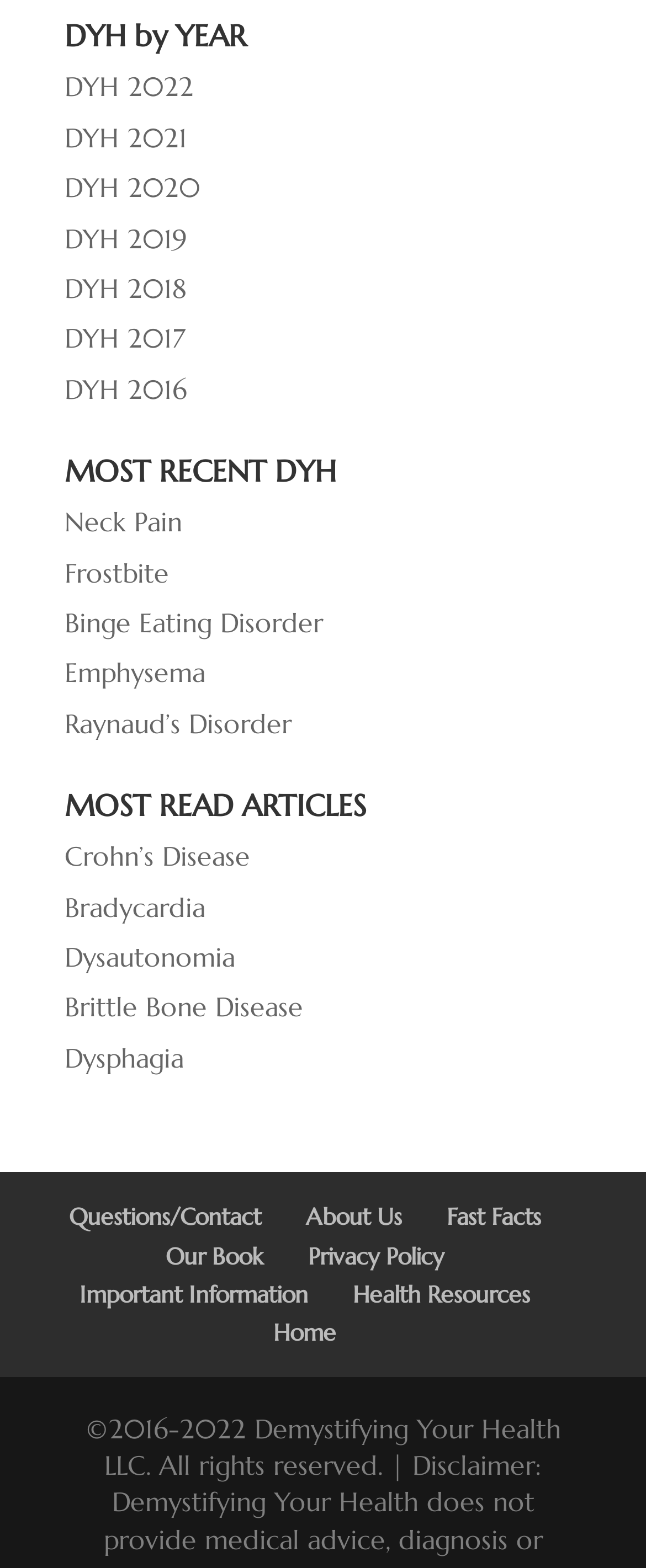Refer to the screenshot and answer the following question in detail:
How many links are under 'MOST READ ARTICLES'?

I counted the number of links under the heading 'MOST READ ARTICLES', which are 'Crohn’s Disease', 'Bradycardia', 'Dysautonomia', 'Brittle Bone Disease', and 'Dysphagia', totaling 5 links.